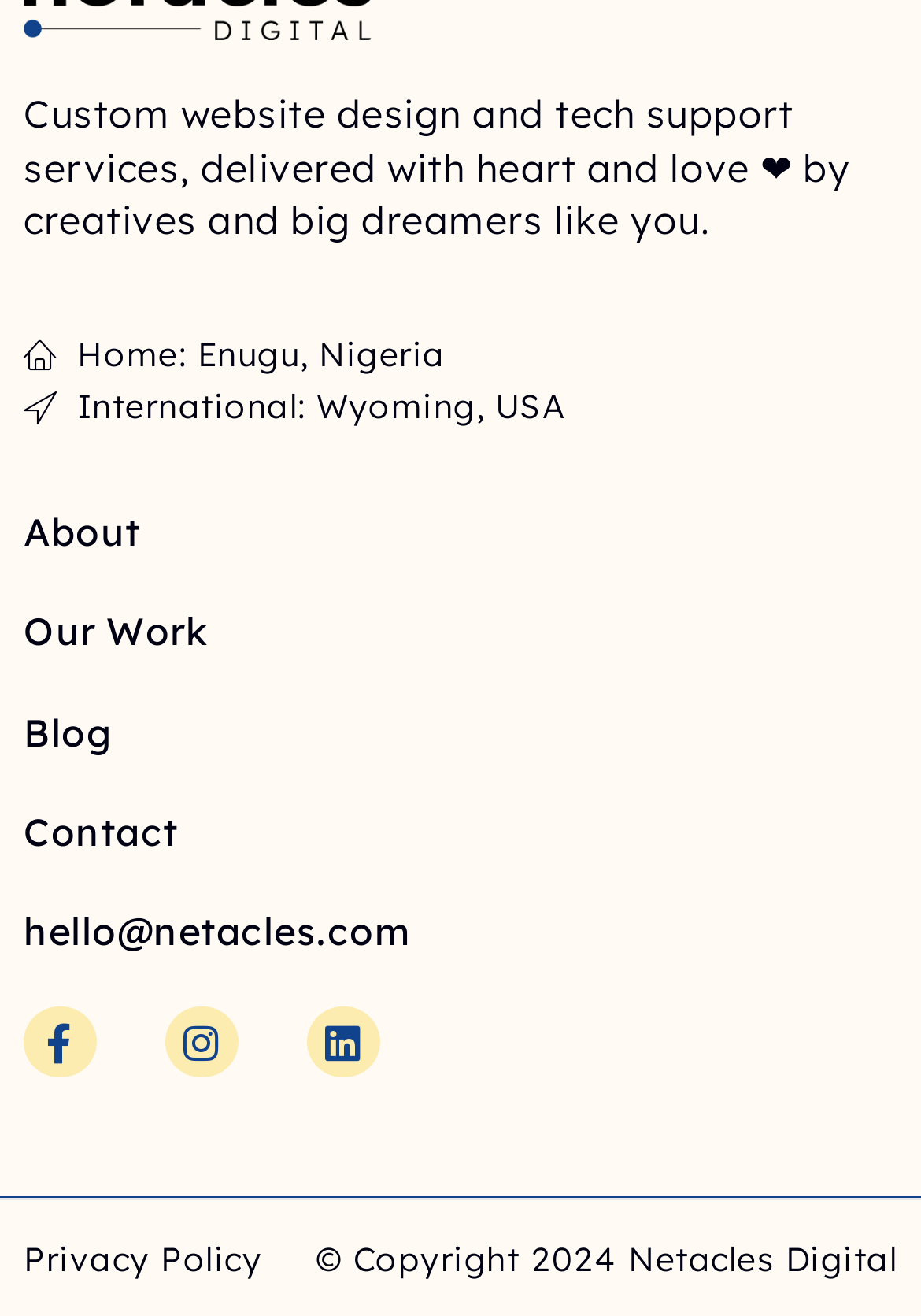Using the given element description, provide the bounding box coordinates (top-left x, top-left y, bottom-right x, bottom-right y) for the corresponding UI element in the screenshot: Privacy Policy

[0.026, 0.937, 0.285, 0.977]